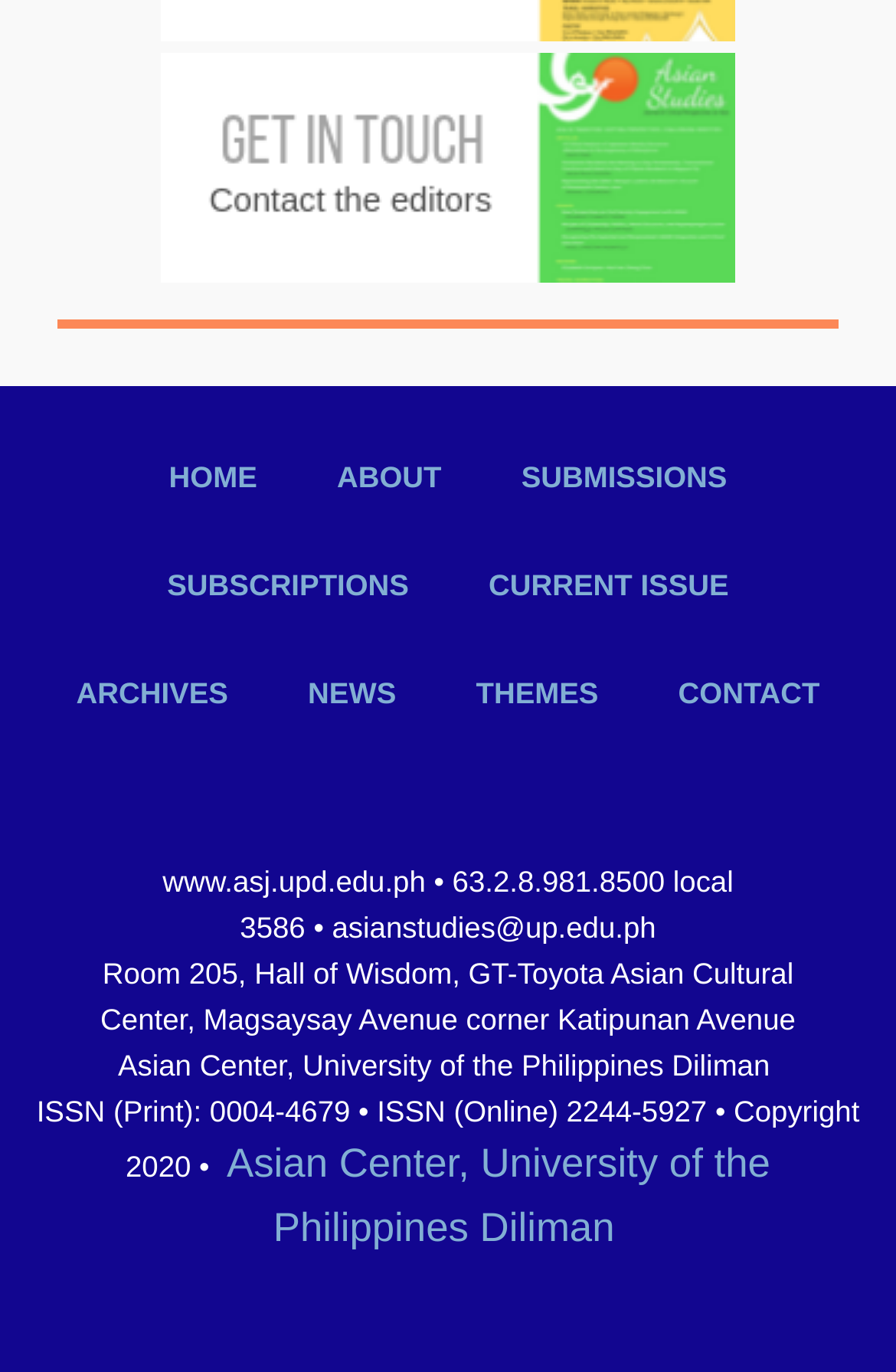Determine the bounding box coordinates of the element that should be clicked to execute the following command: "contact us".

[0.718, 0.466, 0.953, 0.545]